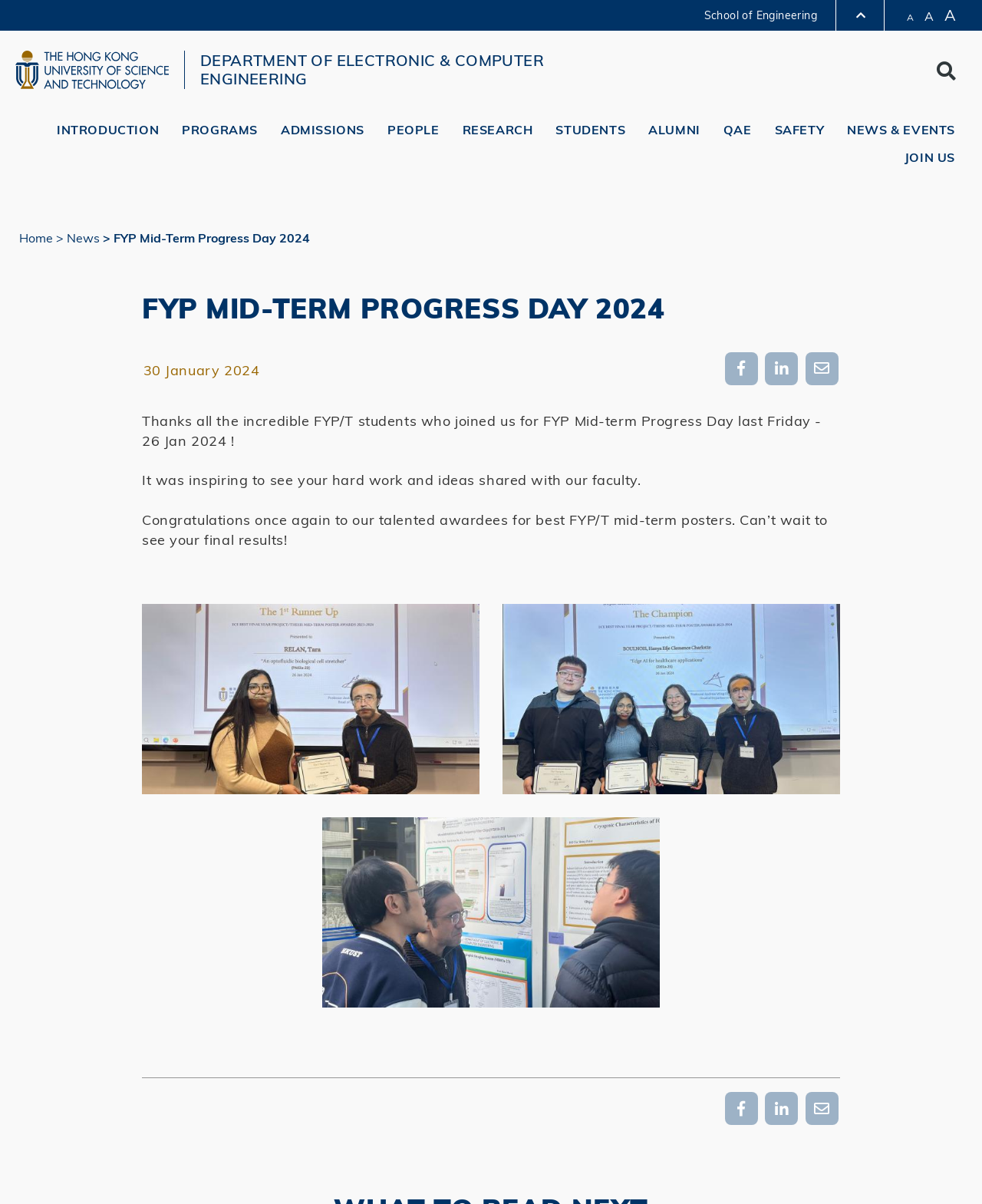Kindly determine the bounding box coordinates for the area that needs to be clicked to execute this instruction: "Go to DEPARTMENT OF ELECTRONIC & COMPUTER ENGINEERING".

[0.204, 0.043, 0.641, 0.073]